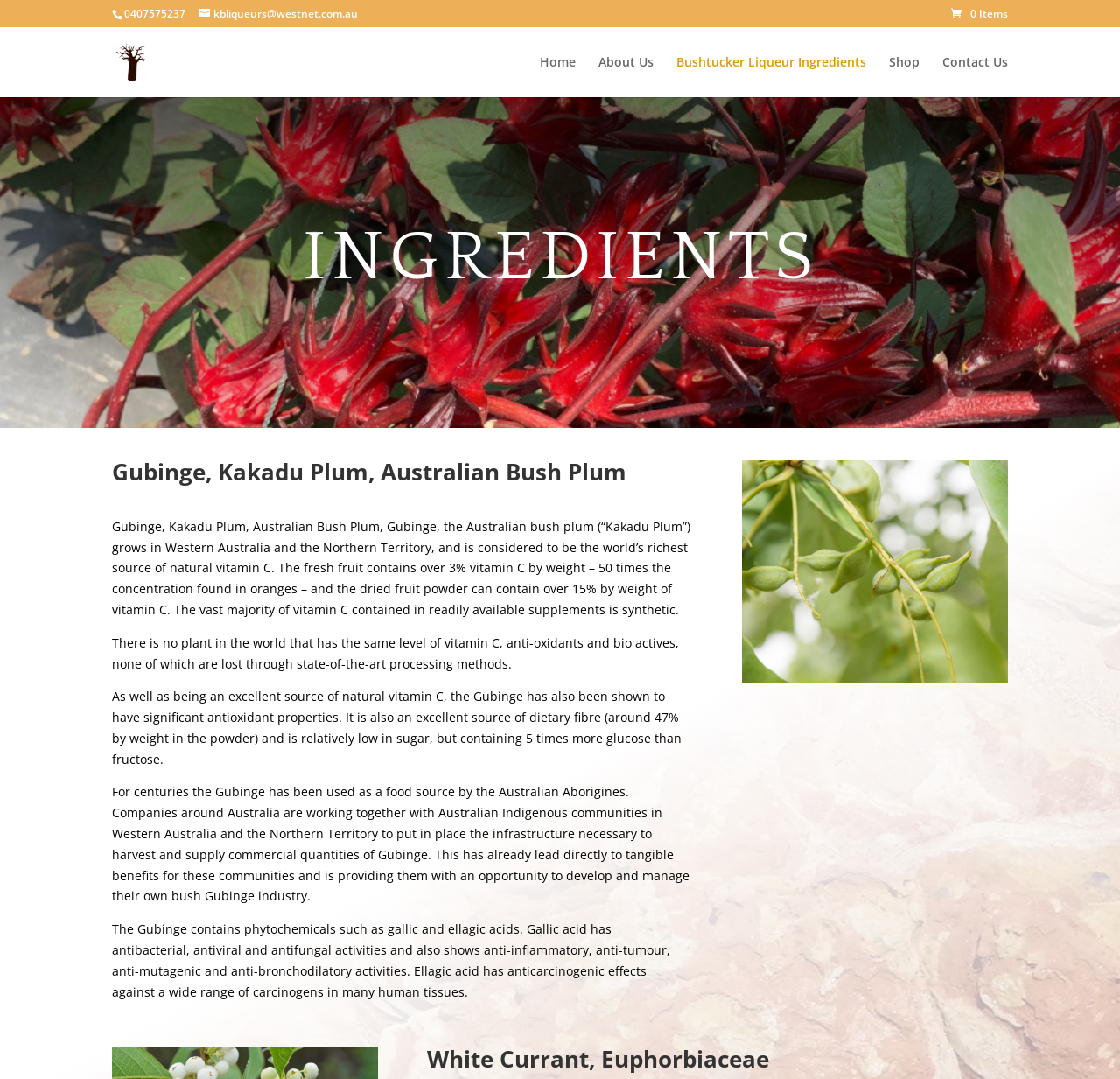Pinpoint the bounding box coordinates of the element you need to click to execute the following instruction: "View recent publications". The bounding box should be represented by four float numbers between 0 and 1, in the format [left, top, right, bottom].

None